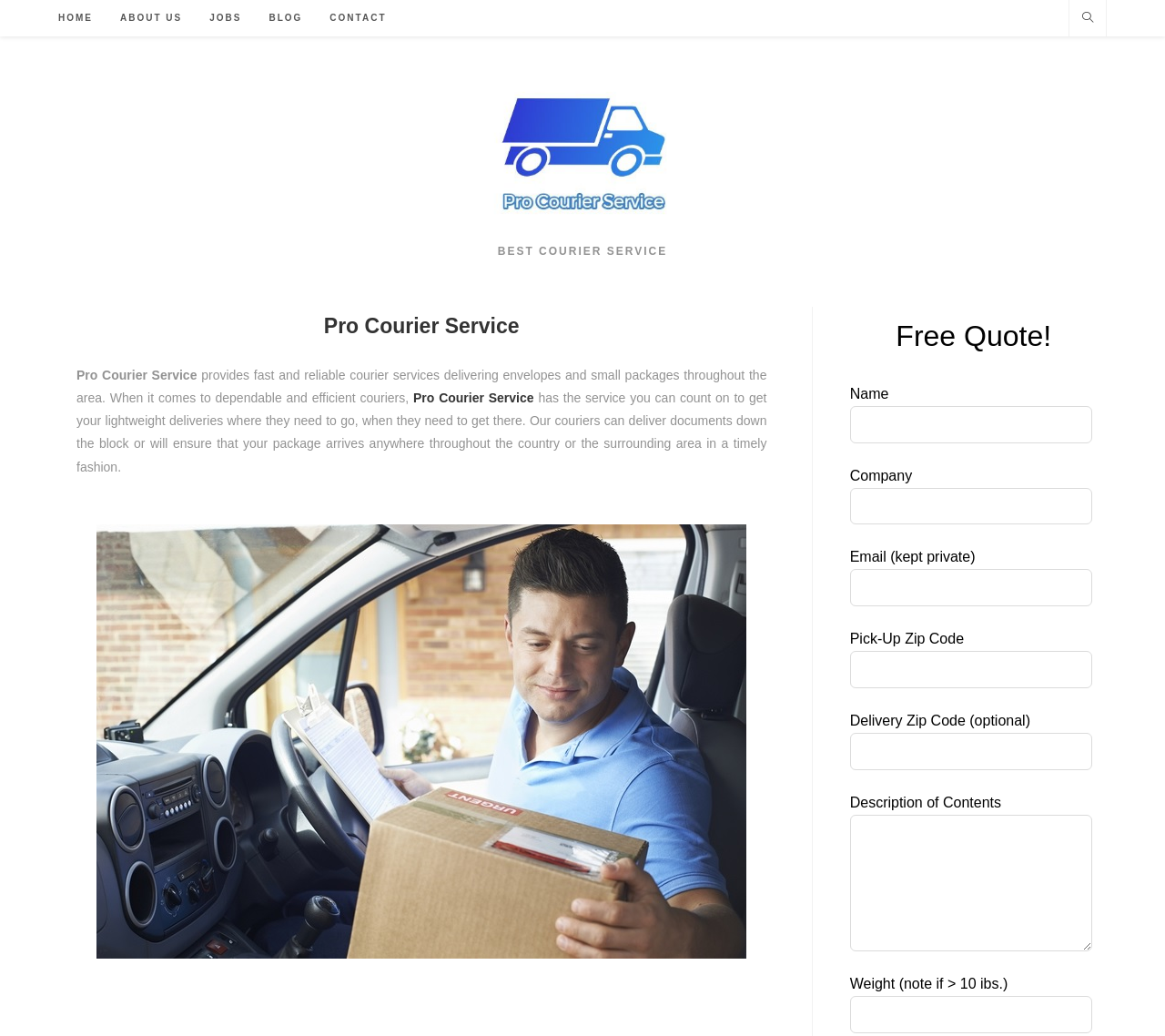Give a full account of the webpage's elements and their arrangement.

The webpage is a courier service website, with a prominent header section at the top featuring a series of links, including "HOME", "ABOUT US", "JOBS", "BLOG", and "CONTACT". To the right of these links is a small layout table with a link containing an icon.

Below the header section is a main content area, where a large heading "BEST COURIER SERVICE" is displayed. Underneath this heading is a subheading "Pro Courier Service" and a brief description of the service, which provides fast and reliable courier services for delivering envelopes and small packages.

To the right of this description is a call-to-action section with a heading "Free Quote!" and a form with several input fields, including "Name", "Company", "Email", "Pick-Up Zip Code", "Delivery Zip Code (optional)", "Description of Contents", and "Weight (note if > 10 ibs.)". Each input field has a corresponding label and a text box or spin button for users to enter their information.

Above the call-to-action section is a logo image of "Pro Courier Services" and a link with the same text. The logo is positioned above the main heading and description, and the link is placed below the logo.

Overall, the webpage has a clear and organized structure, with a prominent header section, a main content area, and a call-to-action section. The use of headings, descriptions, and input fields makes it easy for users to navigate and understand the services offered by the courier company.